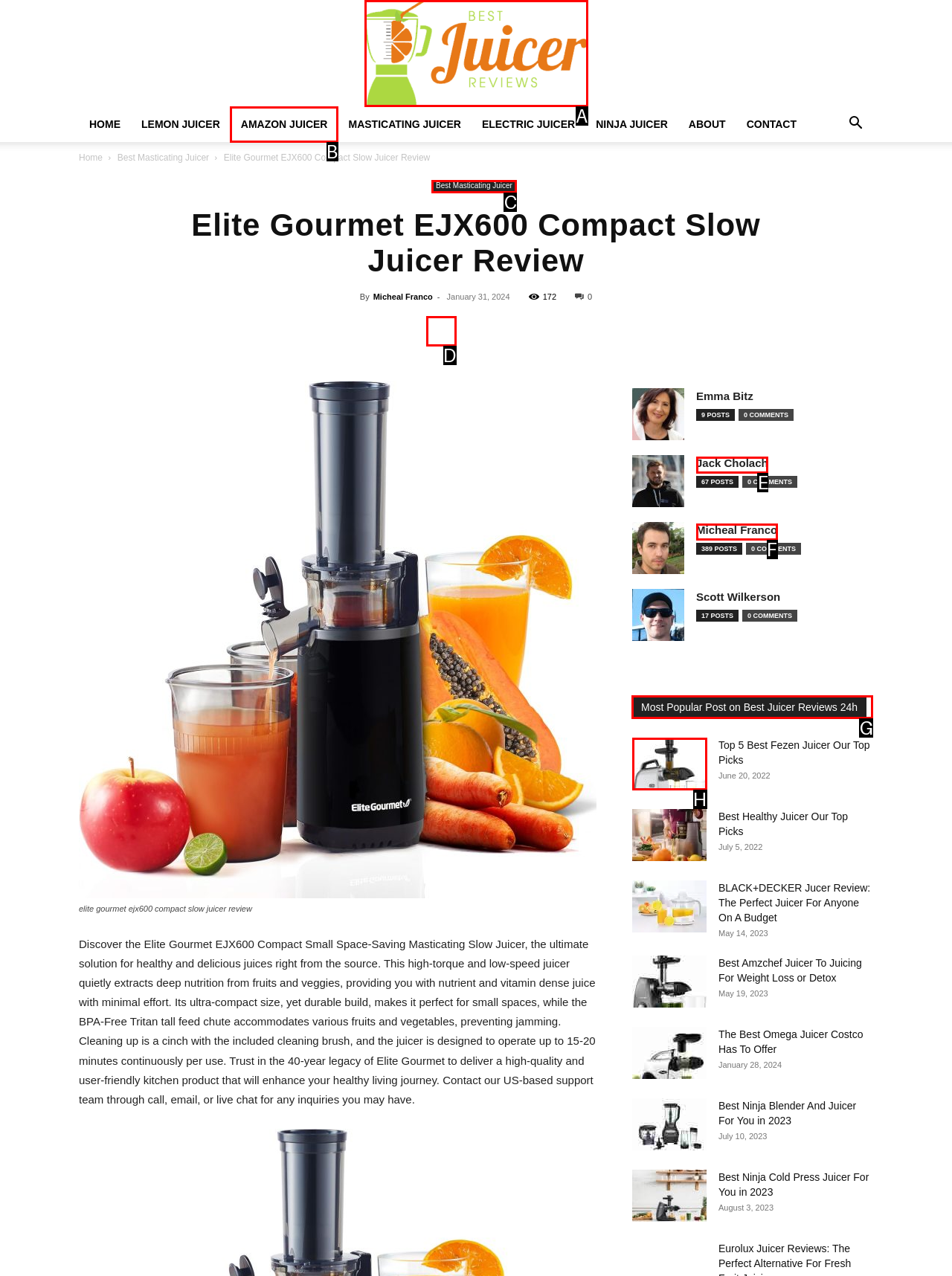For the instruction: Check the 'Most Popular Post on Best Juicer Reviews 24h', determine the appropriate UI element to click from the given options. Respond with the letter corresponding to the correct choice.

G